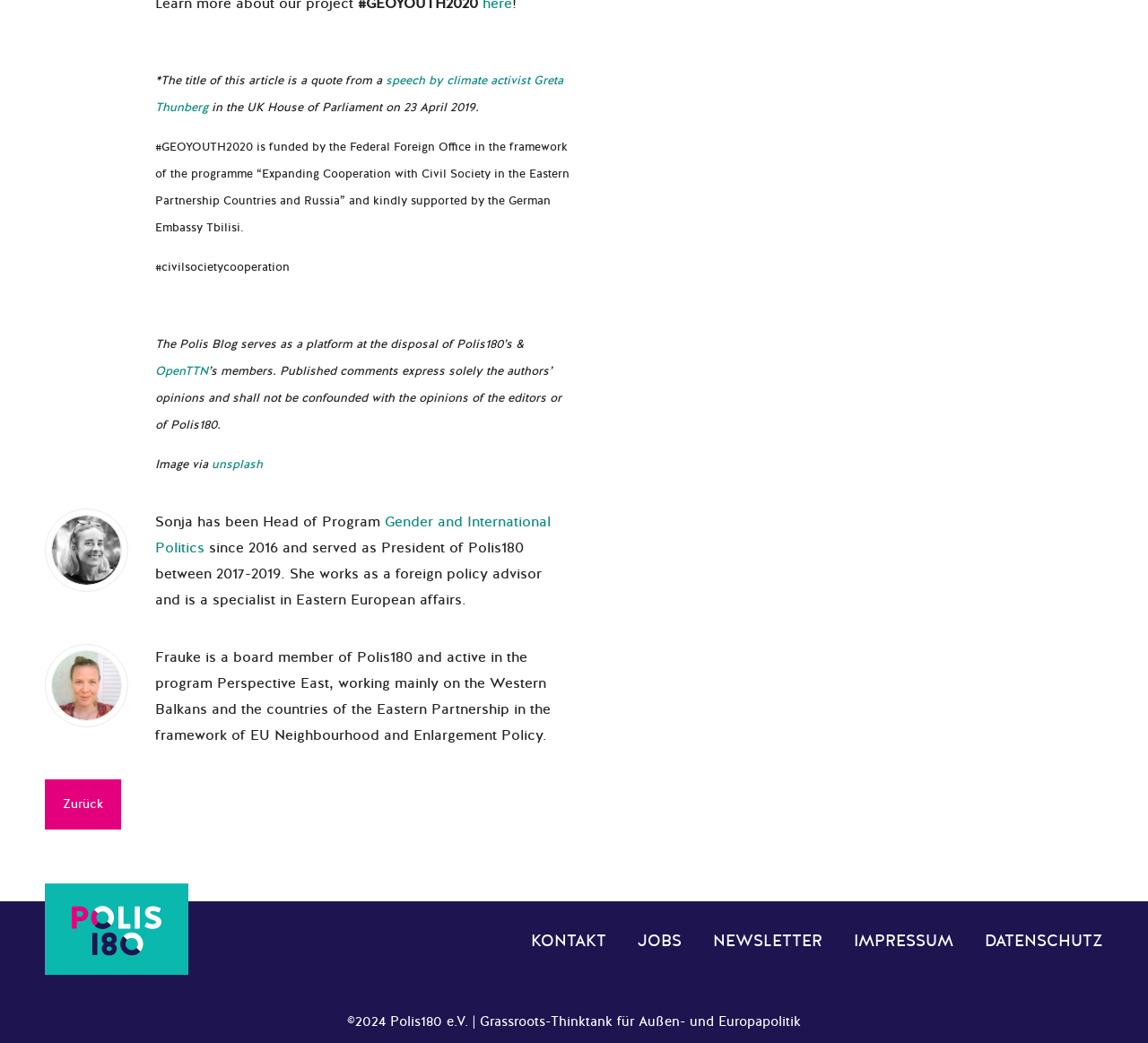From the given element description: "OpenTTN", find the bounding box for the UI element. Provide the coordinates as four float numbers between 0 and 1, in the order [left, top, right, bottom].

[0.135, 0.348, 0.181, 0.363]